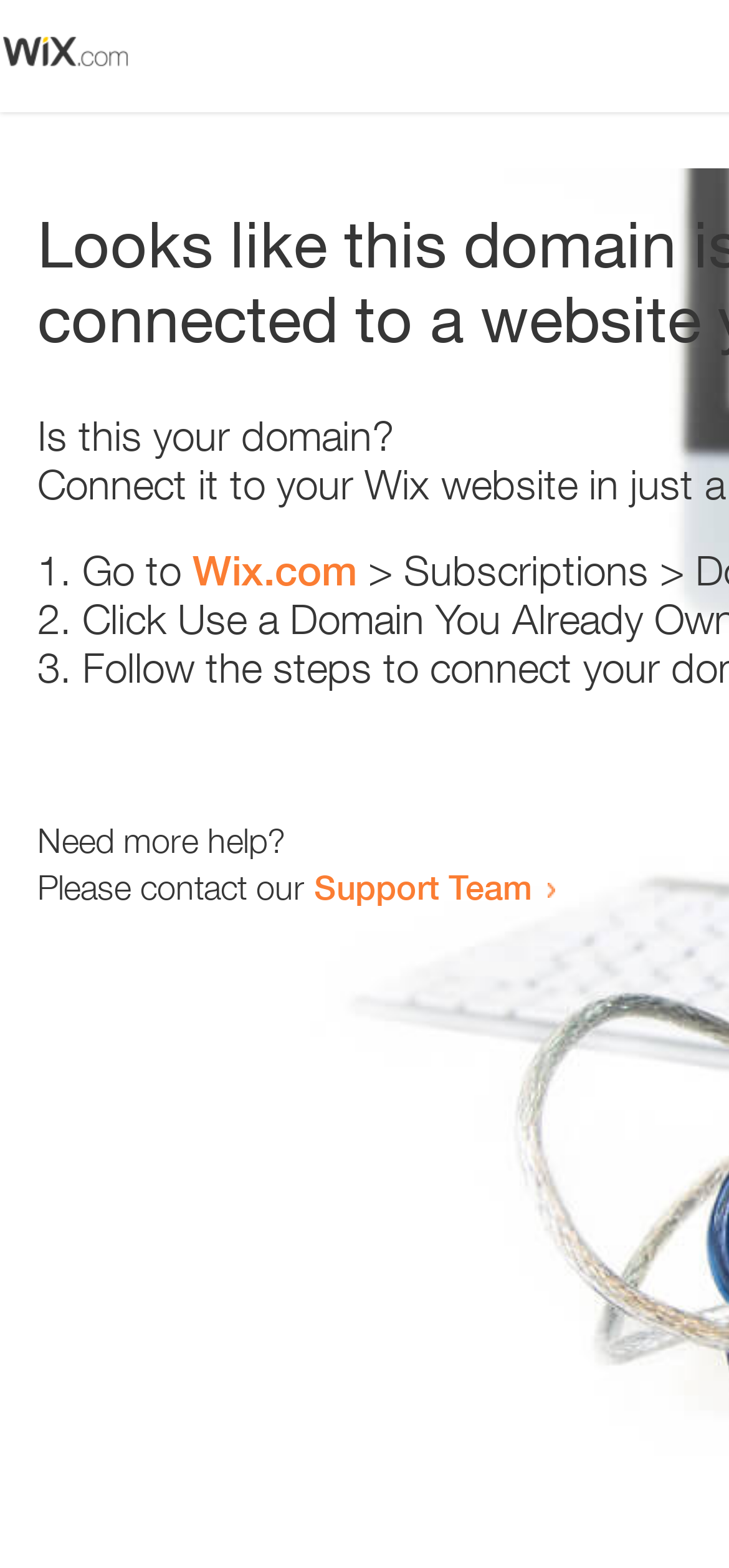What is the tone of the webpage?
Please use the visual content to give a single word or phrase answer.

Helpful